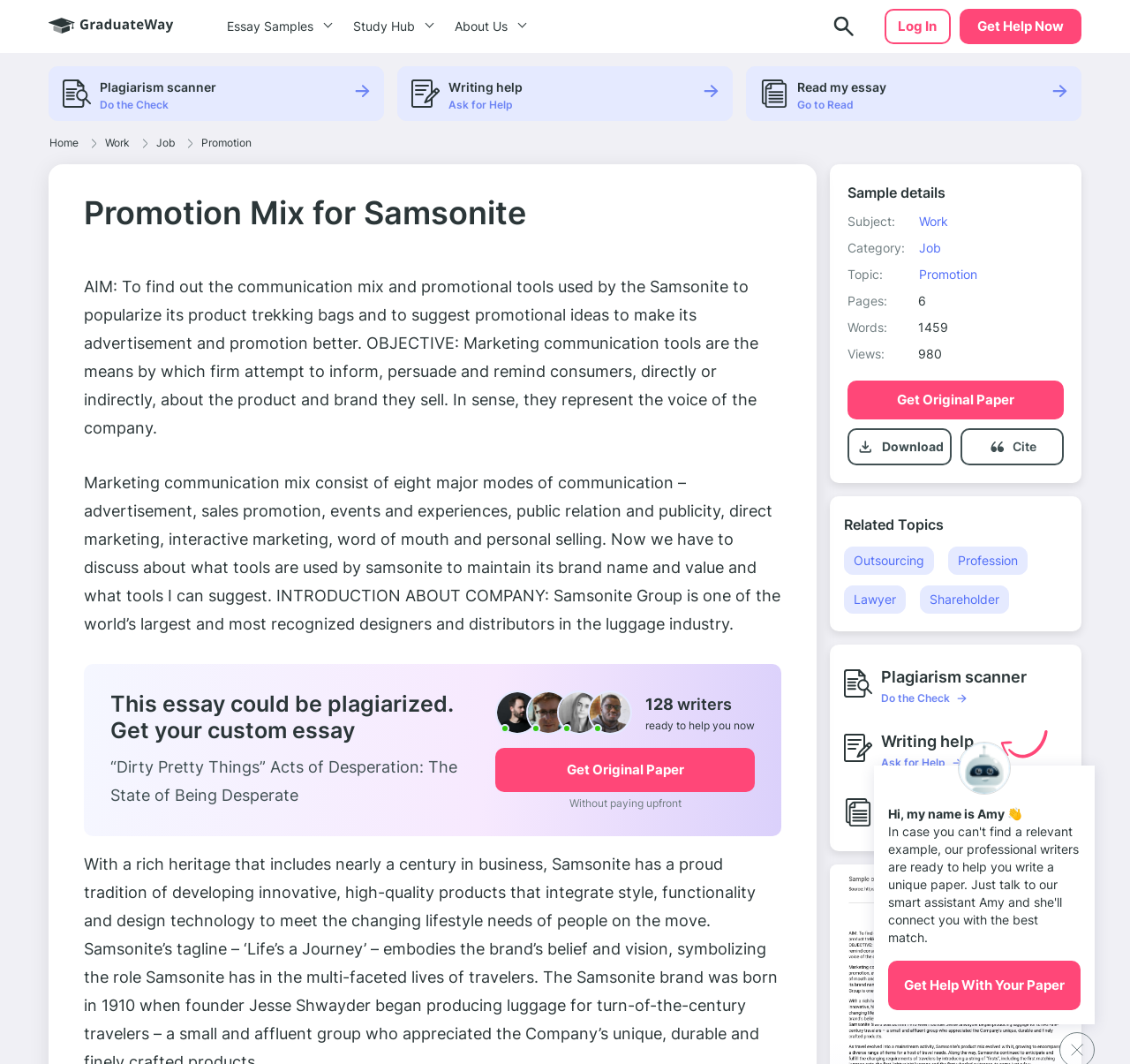What is the name of the person offering help?
Please give a detailed and elaborate explanation in response to the question.

The person offering help is named Amy, as indicated by the text 'Hi, my name is Amy 👋' at the bottom of the page.